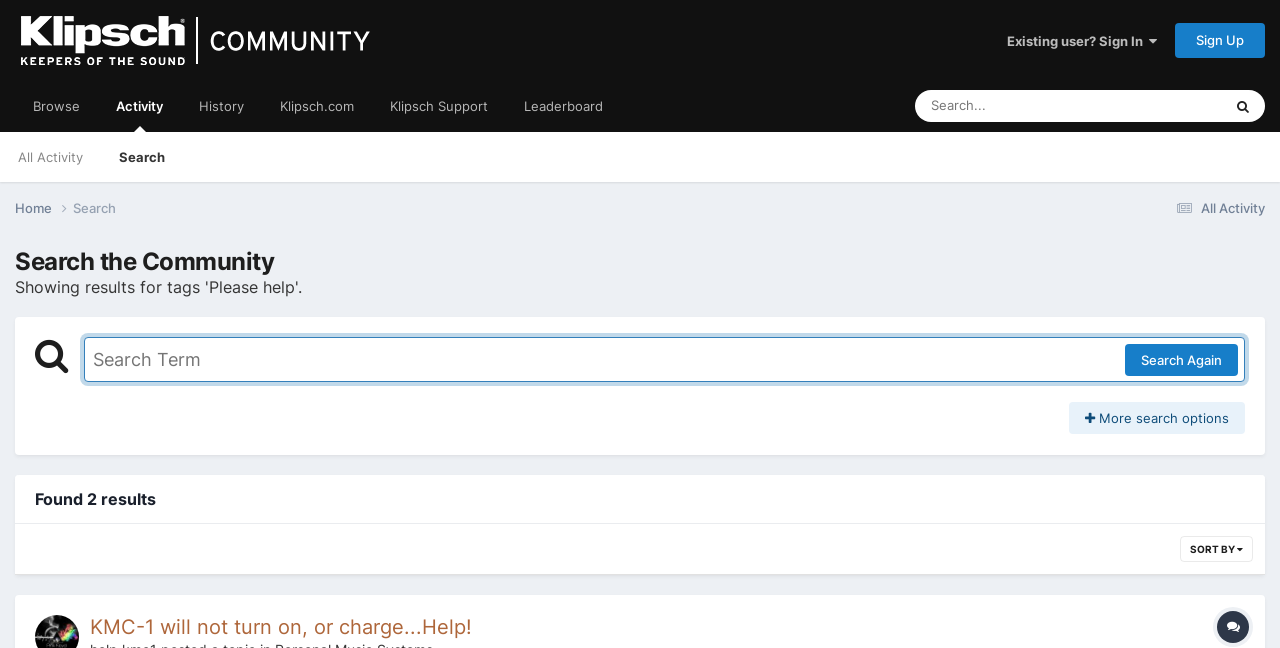What is the topic of the first result?
Could you give a comprehensive explanation in response to this question?

I found the answer by looking at the first result below the search bar, which has a heading with the text 'KMC-1 will not turn on, or charge...Help!'. This suggests that the topic of the first result is related to a problem with a KMC-1 device.